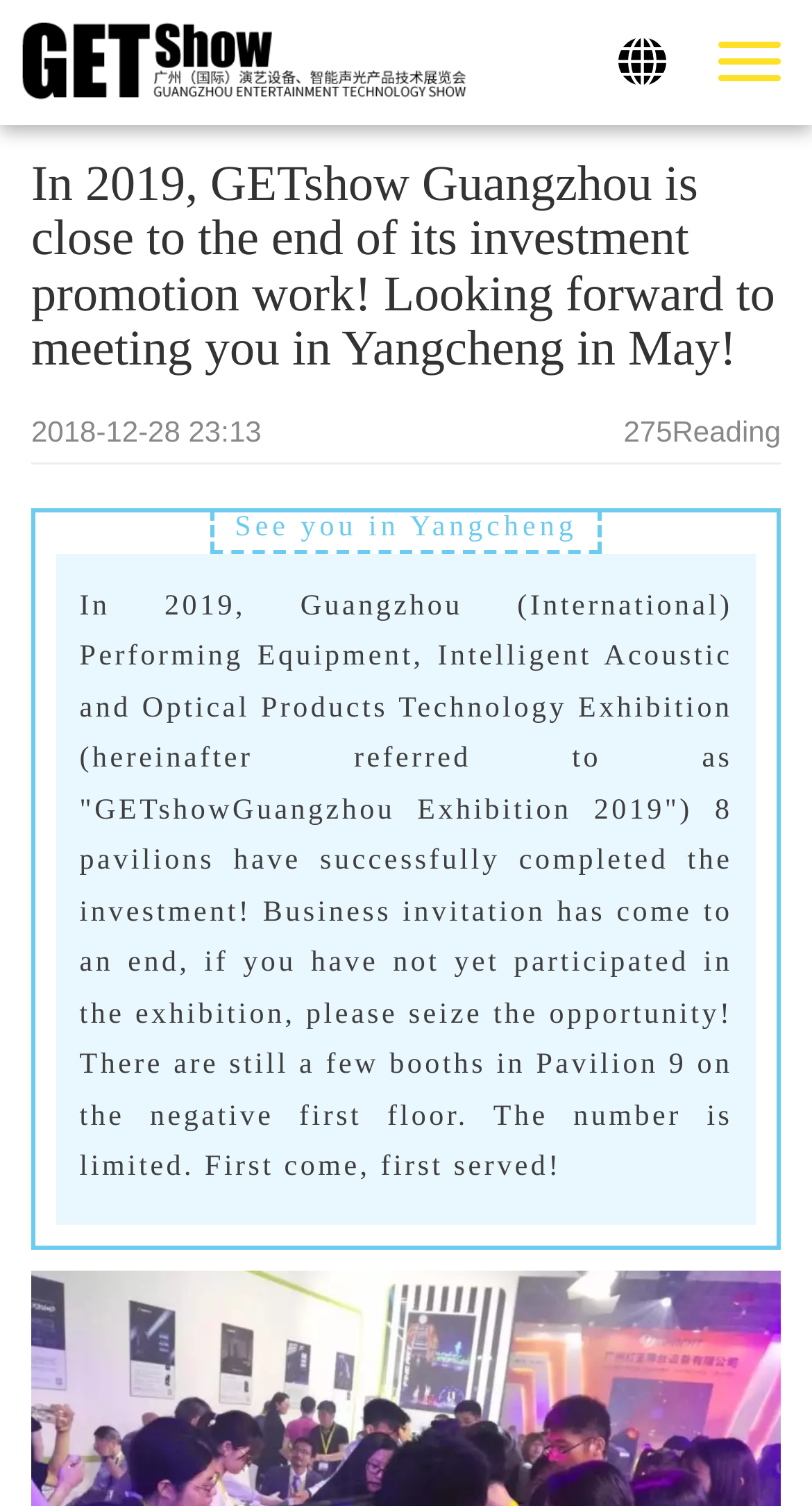What is the purpose of the exhibition?
From the screenshot, provide a brief answer in one word or phrase.

Business invitation